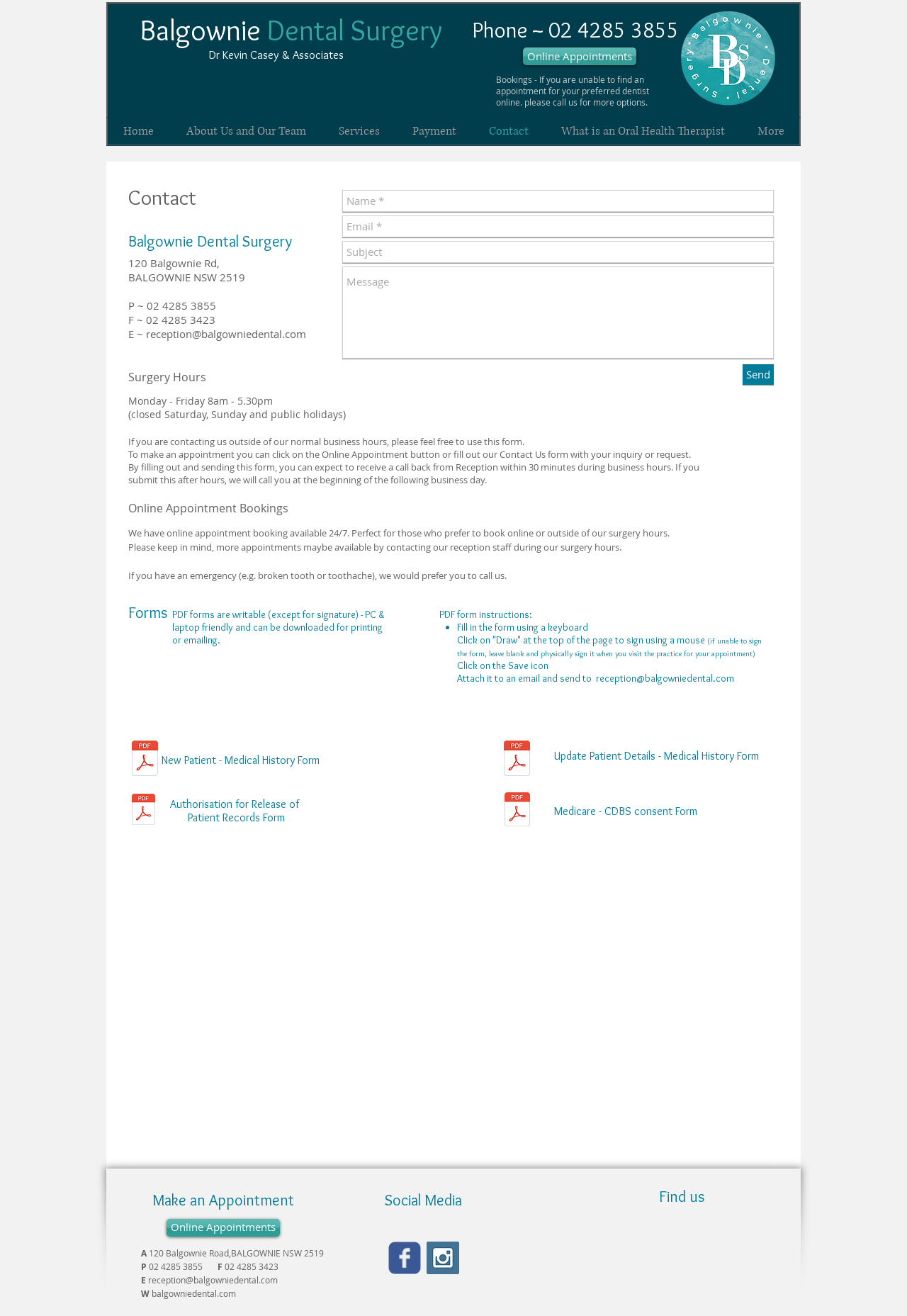Look at the image and write a detailed answer to the question: 
What is the phone number of Balgownie Dental Surgery?

I found the phone number by looking at the heading 'Phone ~ 02 4285 3855' and also in the contact information section at the bottom of the page.